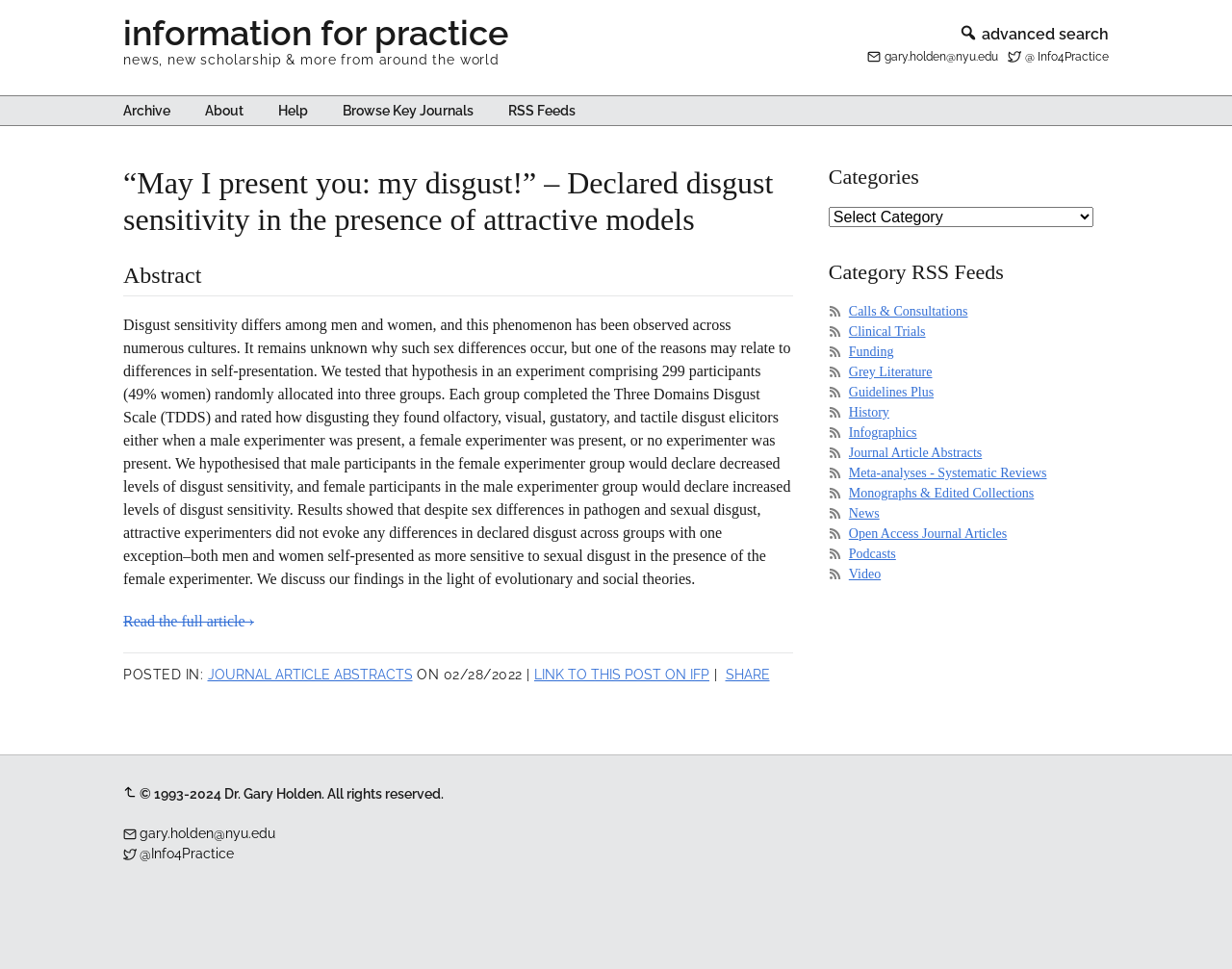Give a detailed overview of the webpage's appearance and contents.

This webpage appears to be an article page from an academic or research-focused website. The title of the article is "“May I present you: my disgust!” – Declared disgust sensitivity in the presence of attractive models". 

At the top of the page, there are three "Skip to" links, allowing users to navigate to primary navigation, main content, or primary sidebar. Below these links, there is a link to "information for practice" and a text stating "news, new scholarship & more from around the world". 

On the top-right corner, there is an advanced search icon and a mail icon with a link to the author's email address, as well as a Twitter icon with a link to the author's Twitter handle. 

The main content of the page is divided into two sections: the article itself and the primary sidebar. The article has a heading, an abstract, and a "Read the full article" link. The abstract discusses the differences in disgust sensitivity between men and women and how it relates to self-presentation. 

The primary sidebar is located on the right side of the page and contains various categories, including "Calls & Consultations", "Clinical Trials", "Funding", and more. Each category has a link to a corresponding page. 

At the bottom of the page, there is a footer section with a "POSTED IN" label, a link to the journal article abstracts, a timestamp, and a "SHARE" link. There is also a copyright notice and links to the author's email address and Twitter handle.